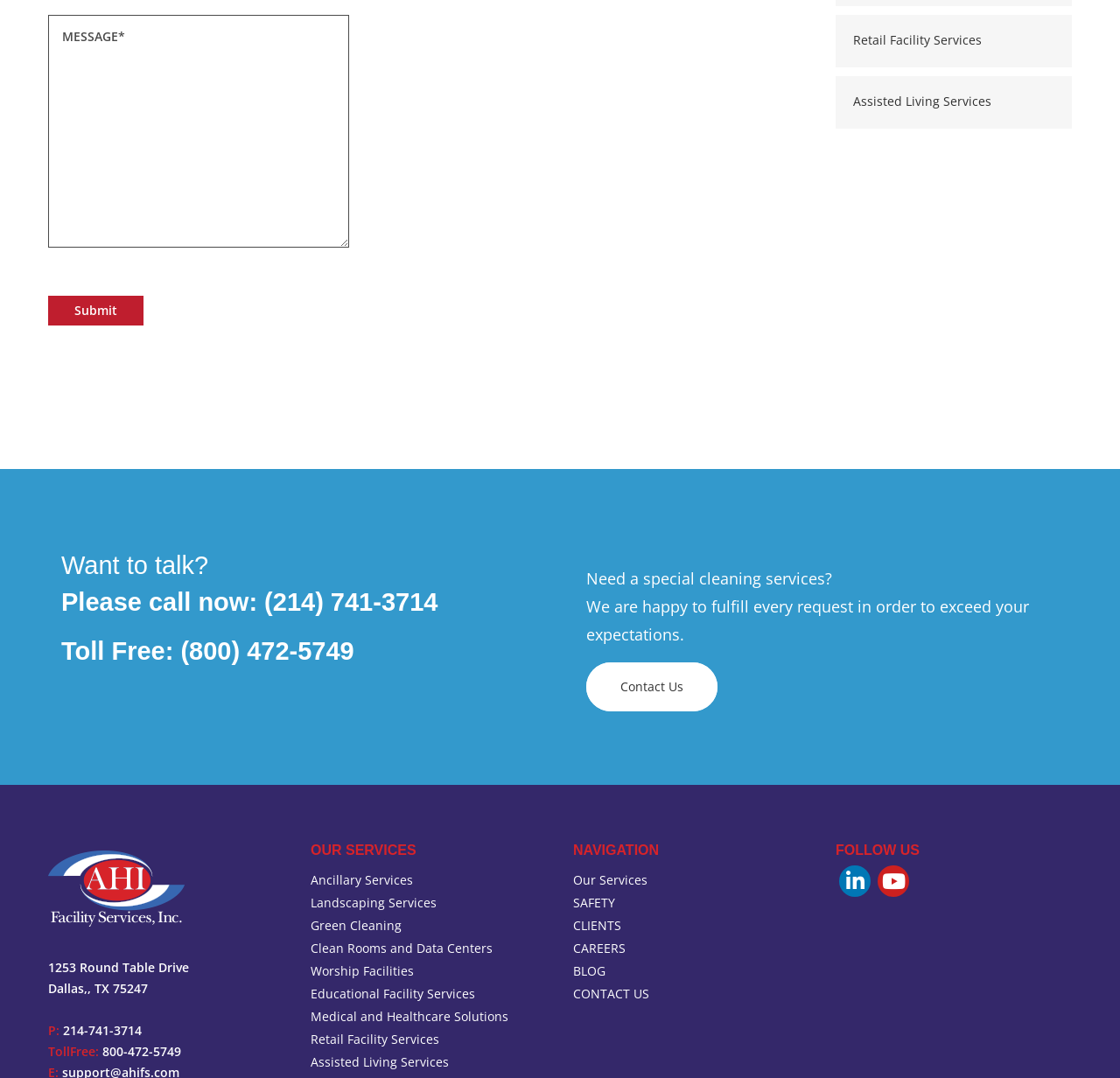Identify the coordinates of the bounding box for the element that must be clicked to accomplish the instruction: "Follow on LinkedIn".

[0.755, 0.807, 0.771, 0.827]